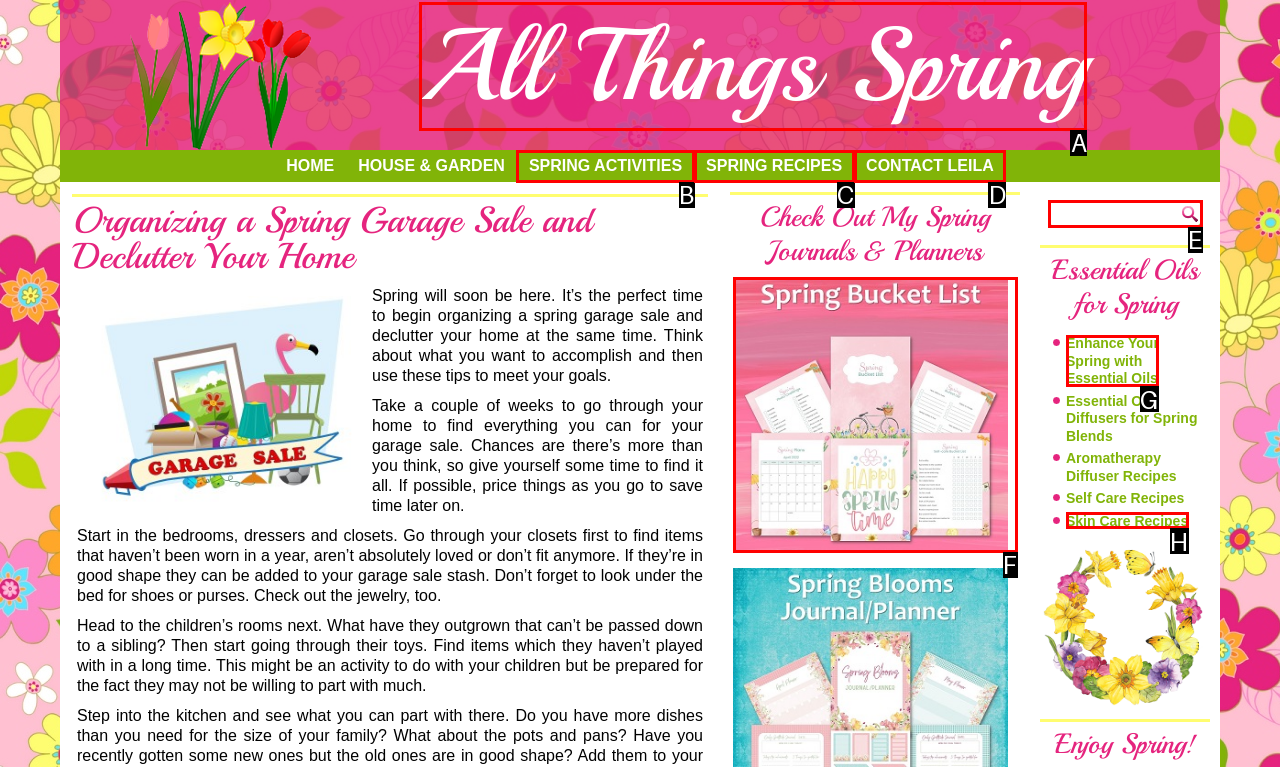Identify which lettered option completes the task: Click on the 'Enhance Your Spring with Essential Oils' link. Provide the letter of the correct choice.

G